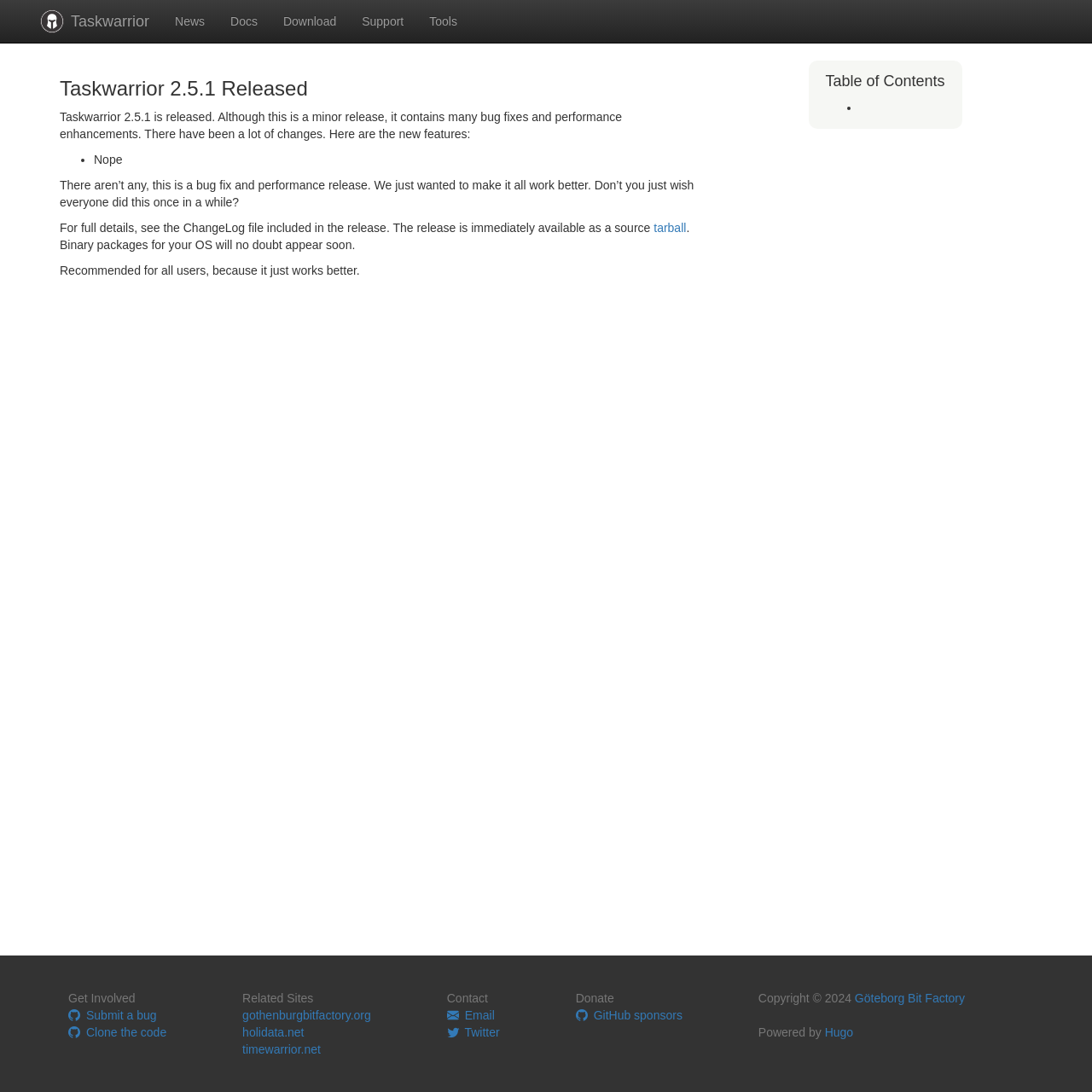Based on the image, provide a detailed and complete answer to the question: 
What is the latest version of Taskwarrior?

The latest version of Taskwarrior is mentioned in the heading 'Taskwarrior 2.5.1 Released' which is located in the main section of the webpage.